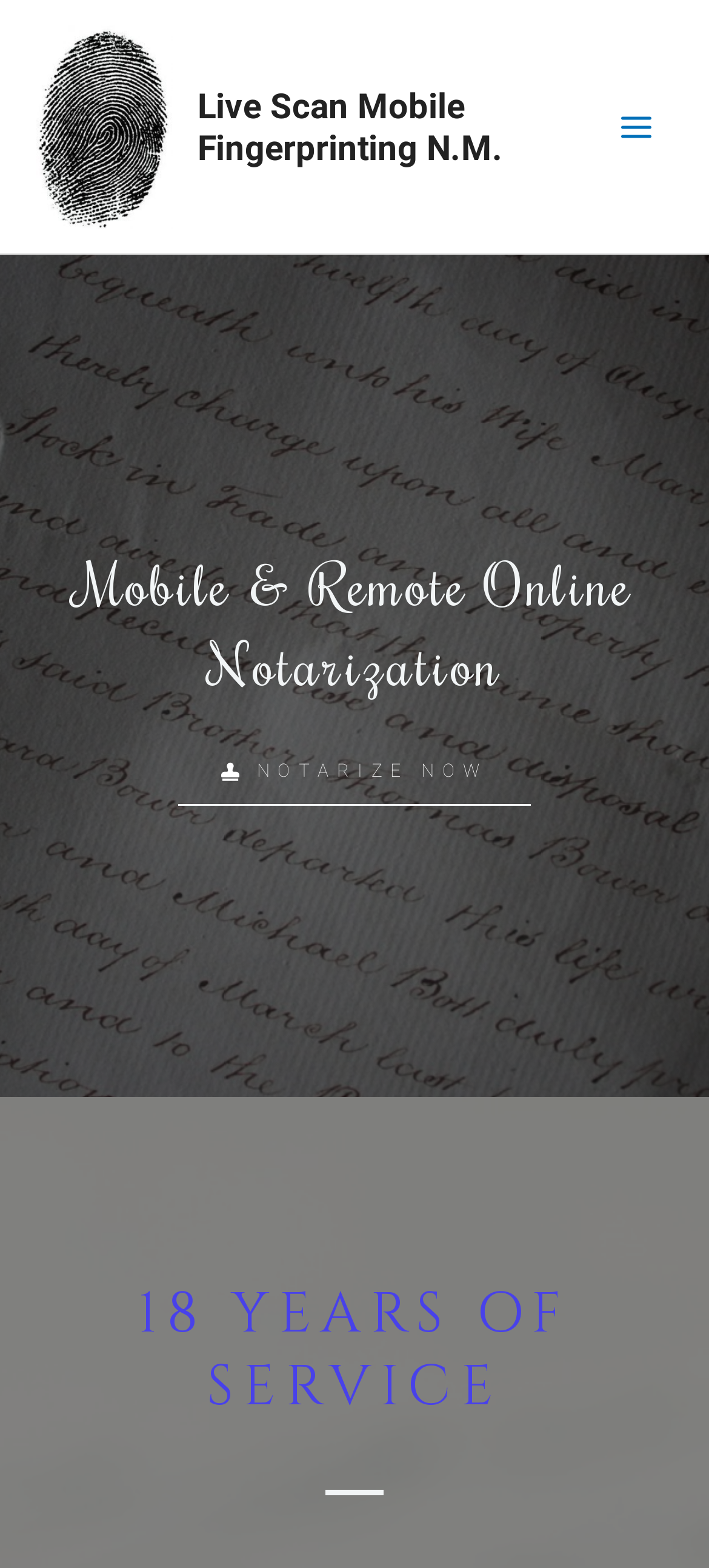Determine the bounding box coordinates in the format (top-left x, top-left y, bottom-right x, bottom-right y). Ensure all values are floating point numbers between 0 and 1. Identify the bounding box of the UI element described by: Notarize Now

[0.251, 0.472, 0.749, 0.514]